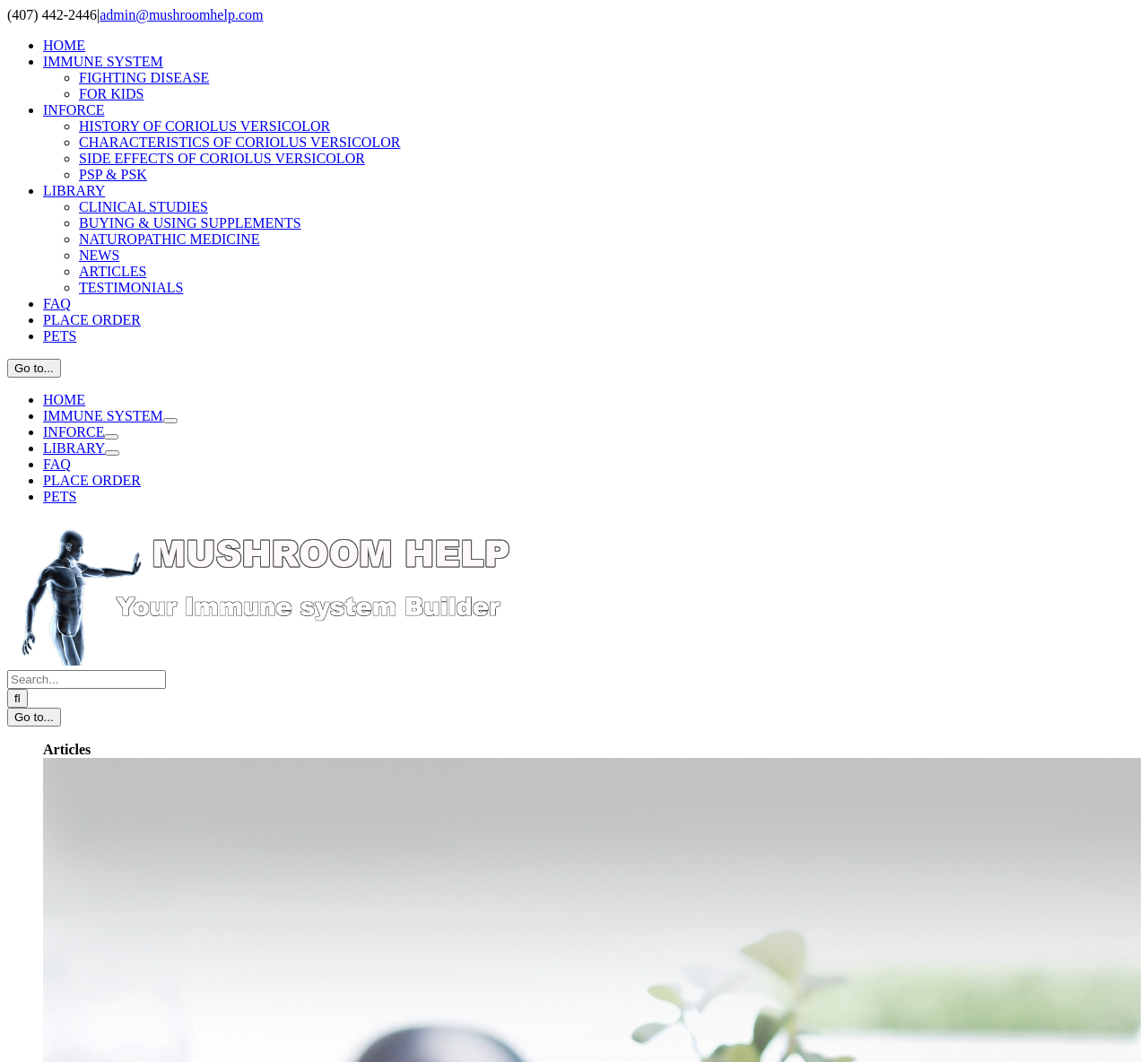What is the text on the search button?
Look at the image and answer the question using a single word or phrase.

